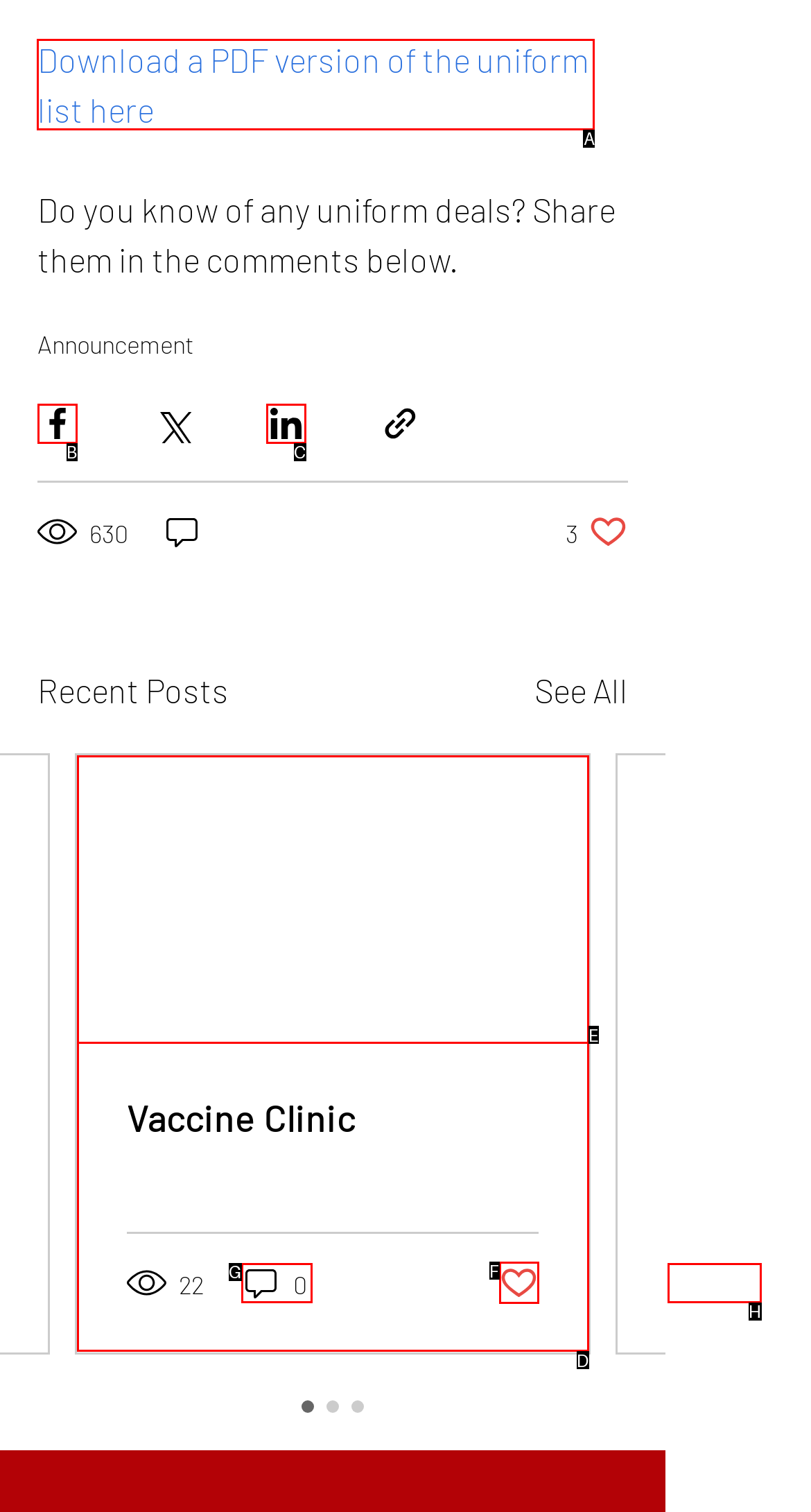Pick the HTML element that should be clicked to execute the task: Download a PDF version of the uniform list
Respond with the letter corresponding to the correct choice.

A